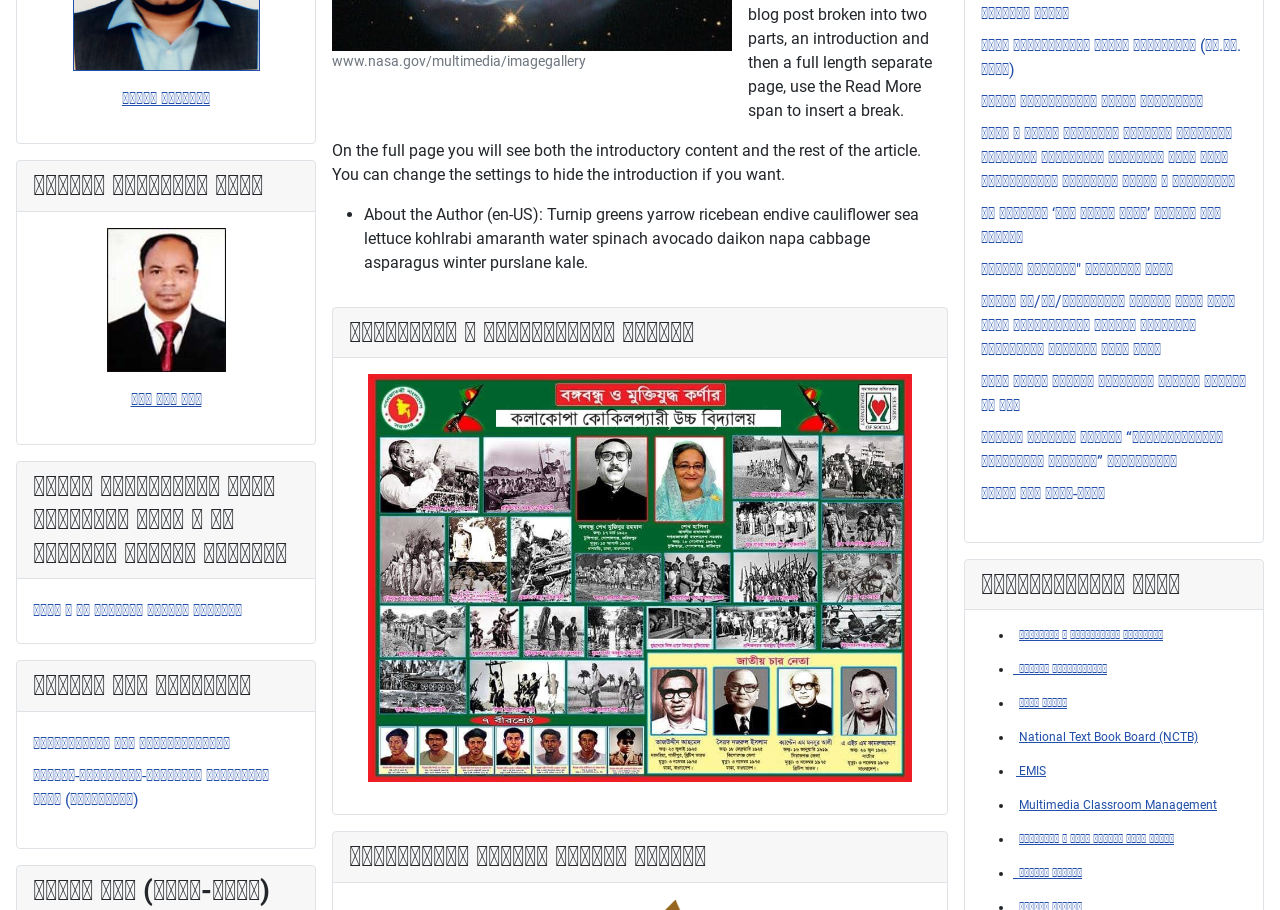Locate the bounding box coordinates of the element you need to click to accomplish the task described by this instruction: "View the image on বঙ্গবন্ধু ও মুক্তিযুদ্ধ কর্নার".

[0.288, 0.411, 0.712, 0.86]